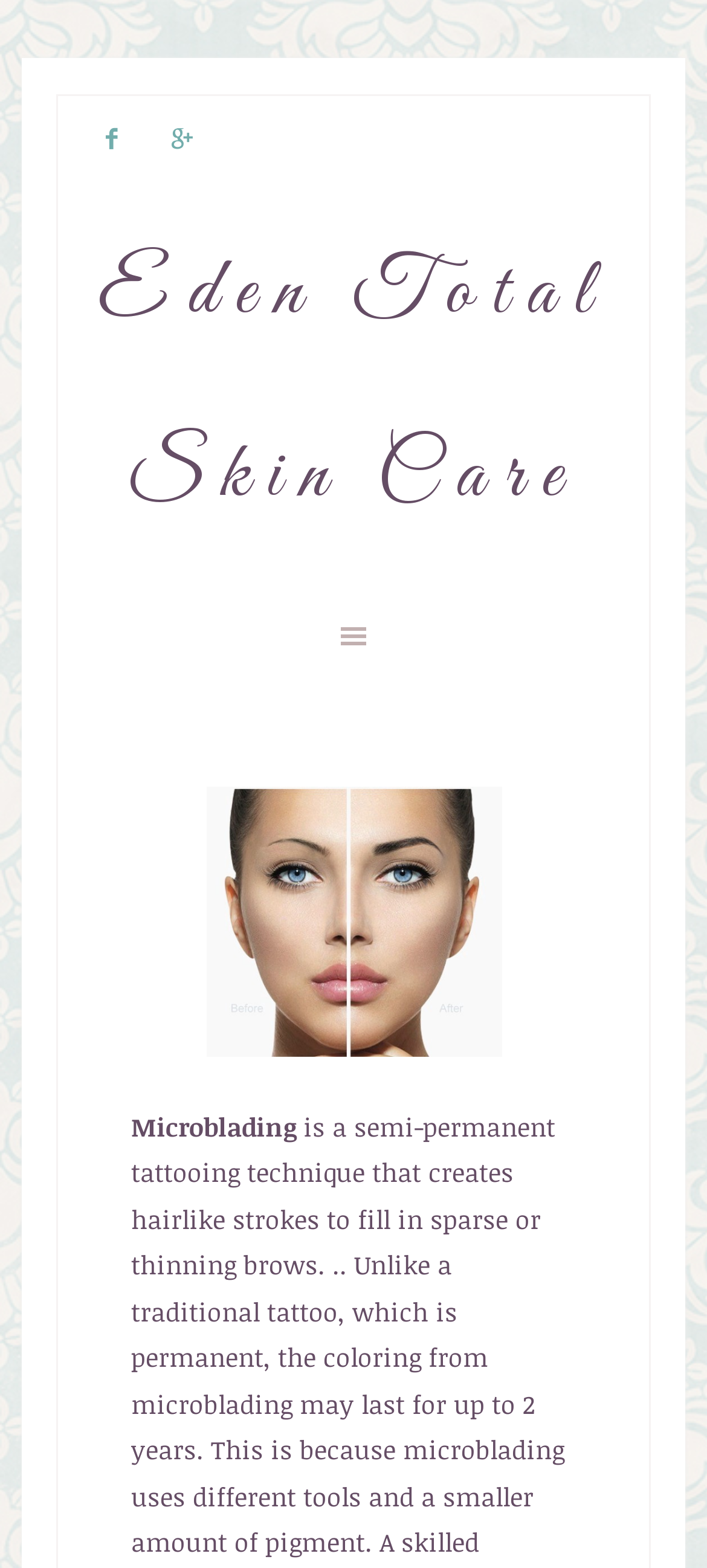What is microblading related to?
We need a detailed and exhaustive answer to the question. Please elaborate.

The link 'microblading before and after photo' is present under the 'Eden Total Skin Care' heading, suggesting that microblading is related to skin care.